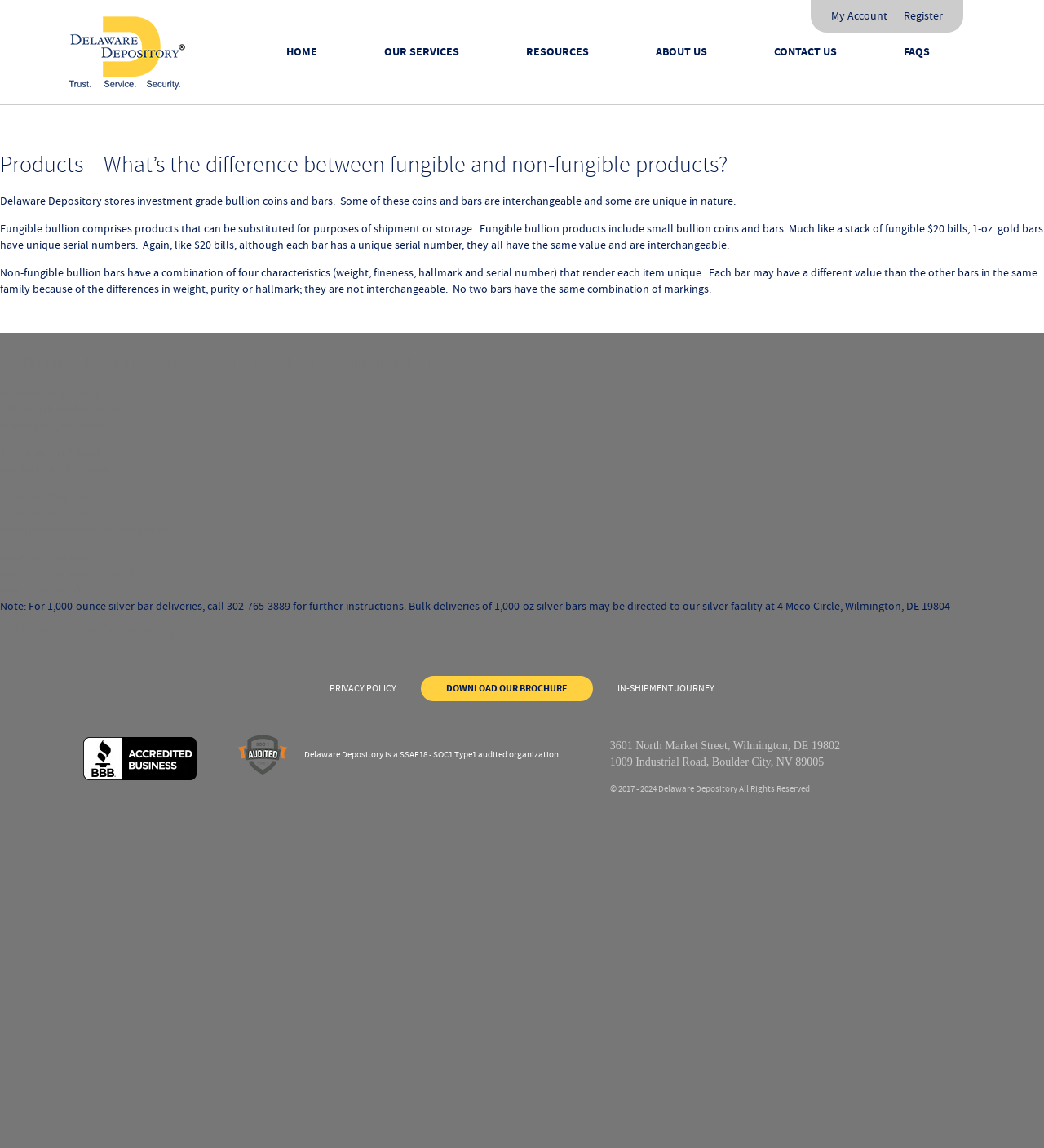Provide the bounding box coordinates of the section that needs to be clicked to accomplish the following instruction: "Click PRIVACY POLICY."

[0.292, 0.589, 0.403, 0.61]